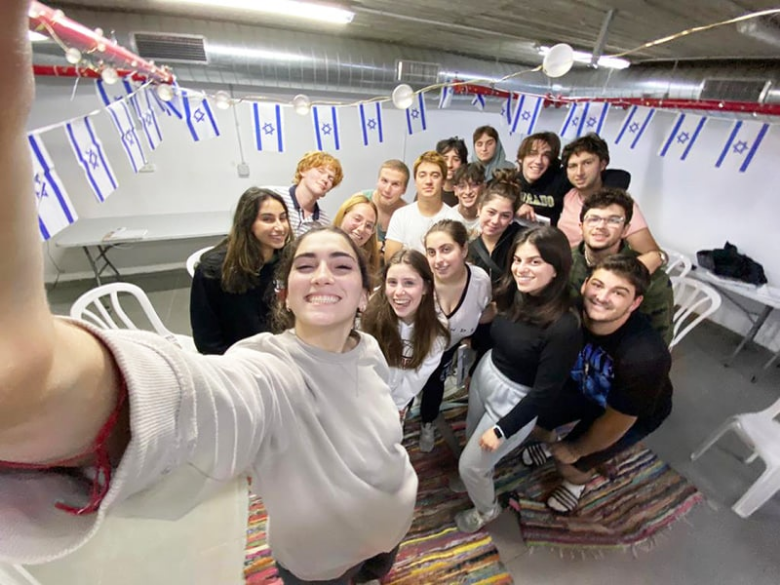Explain the image with as much detail as possible.

The image captures a vibrant group photo of a diverse group of young adults, gathered together in a lively basement space decorated with Israeli flags hanging overhead. In the foreground, a smiling individual takes a selfie, showcasing their enthusiasm and camaraderie. The group is positioned closely together, with many members displaying cheerful expressions, indicating a sense of belonging and friendship. The setting features simple furnishings, such as plastic chairs and tables, along with a colorful woven rug that adds warmth to the aesthetic. This moment reflects the joy and connection shared among these students, highlighting their experiences and accomplishments over the past week.